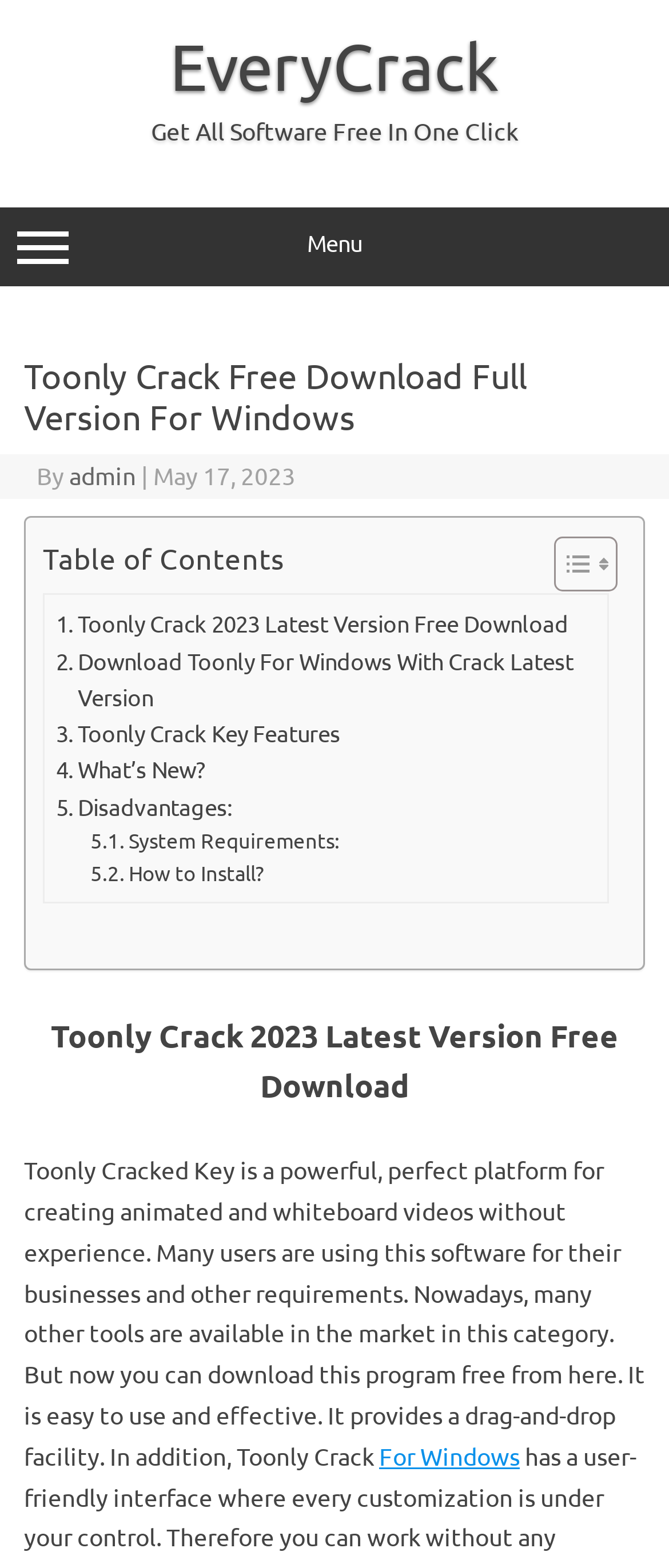Answer the question using only a single word or phrase: 
What is the facility provided by Toonly software?

Drag-and-drop